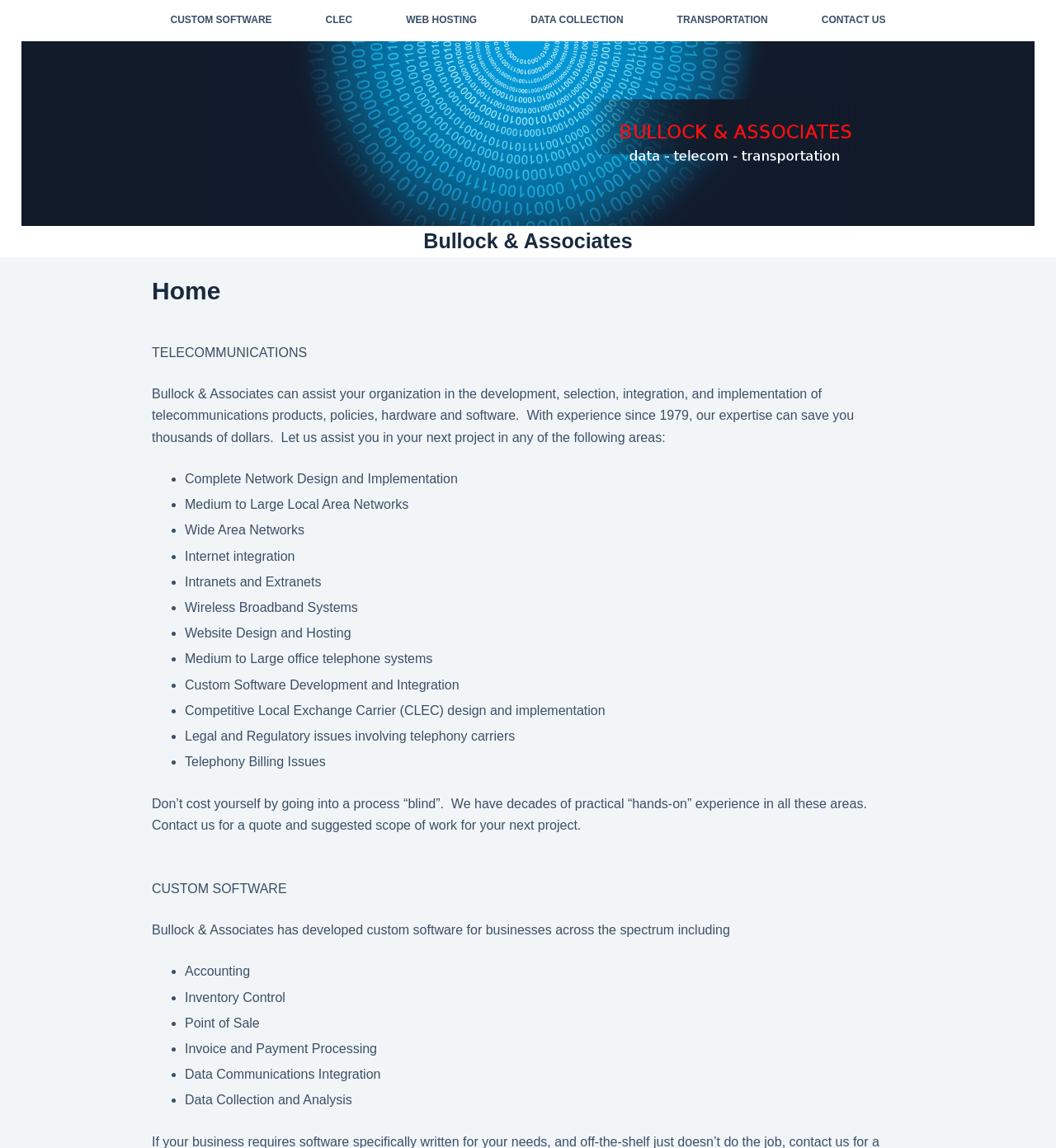Reply to the question with a single word or phrase:
What type of software has Bullock & Associates developed?

Custom software